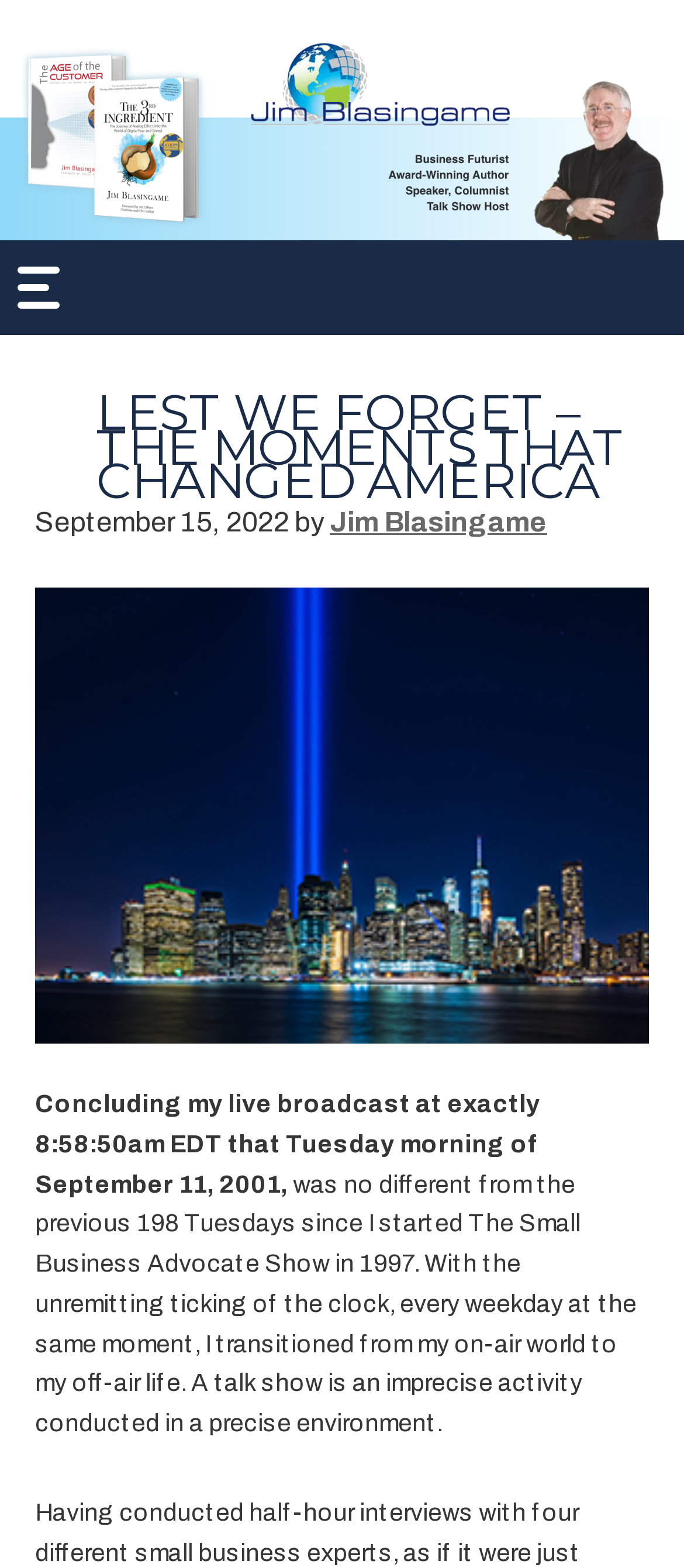Find and specify the bounding box coordinates that correspond to the clickable region for the instruction: "Read the 'LEST WE FORGET – THE MOMENTS THAT CHANGED AMERICA' article".

[0.141, 0.244, 0.913, 0.326]